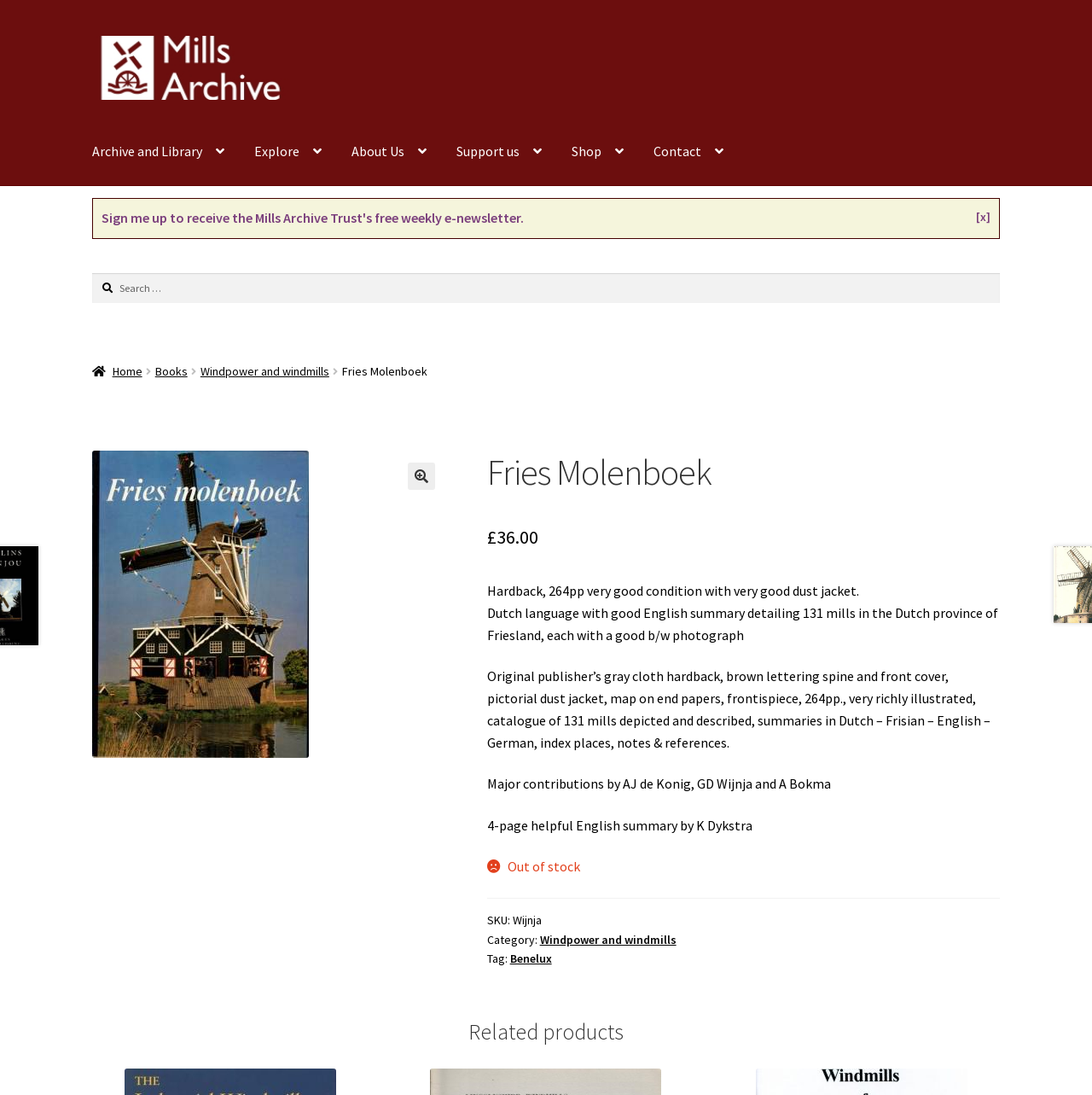Provide the bounding box coordinates for the area that should be clicked to complete the instruction: "Go to the primary navigation".

[0.084, 0.109, 0.916, 0.169]